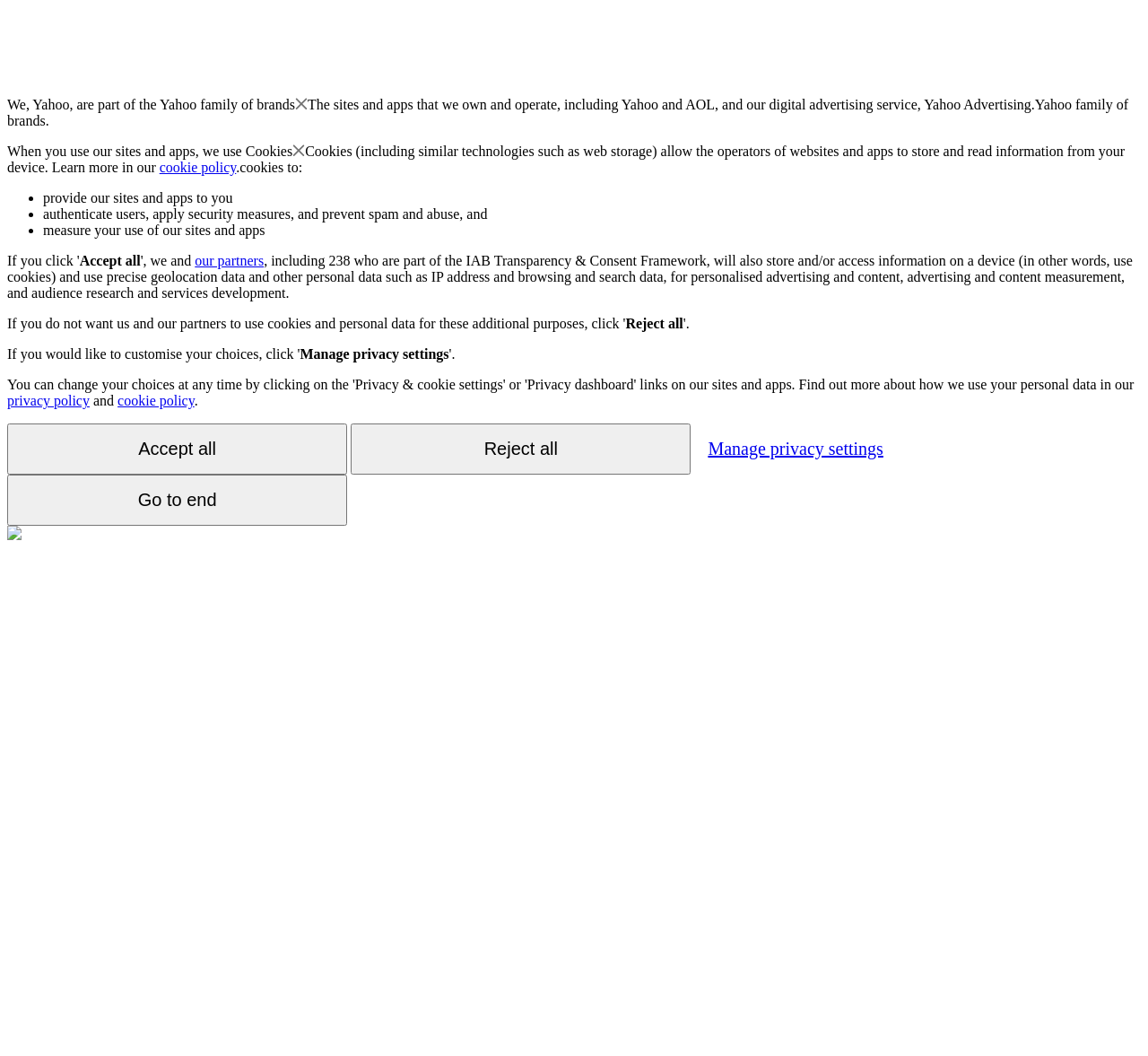Locate the bounding box coordinates of the clickable region necessary to complete the following instruction: "Click the 'Accept all' button". Provide the coordinates in the format of four float numbers between 0 and 1, i.e., [left, top, right, bottom].

[0.069, 0.24, 0.122, 0.254]